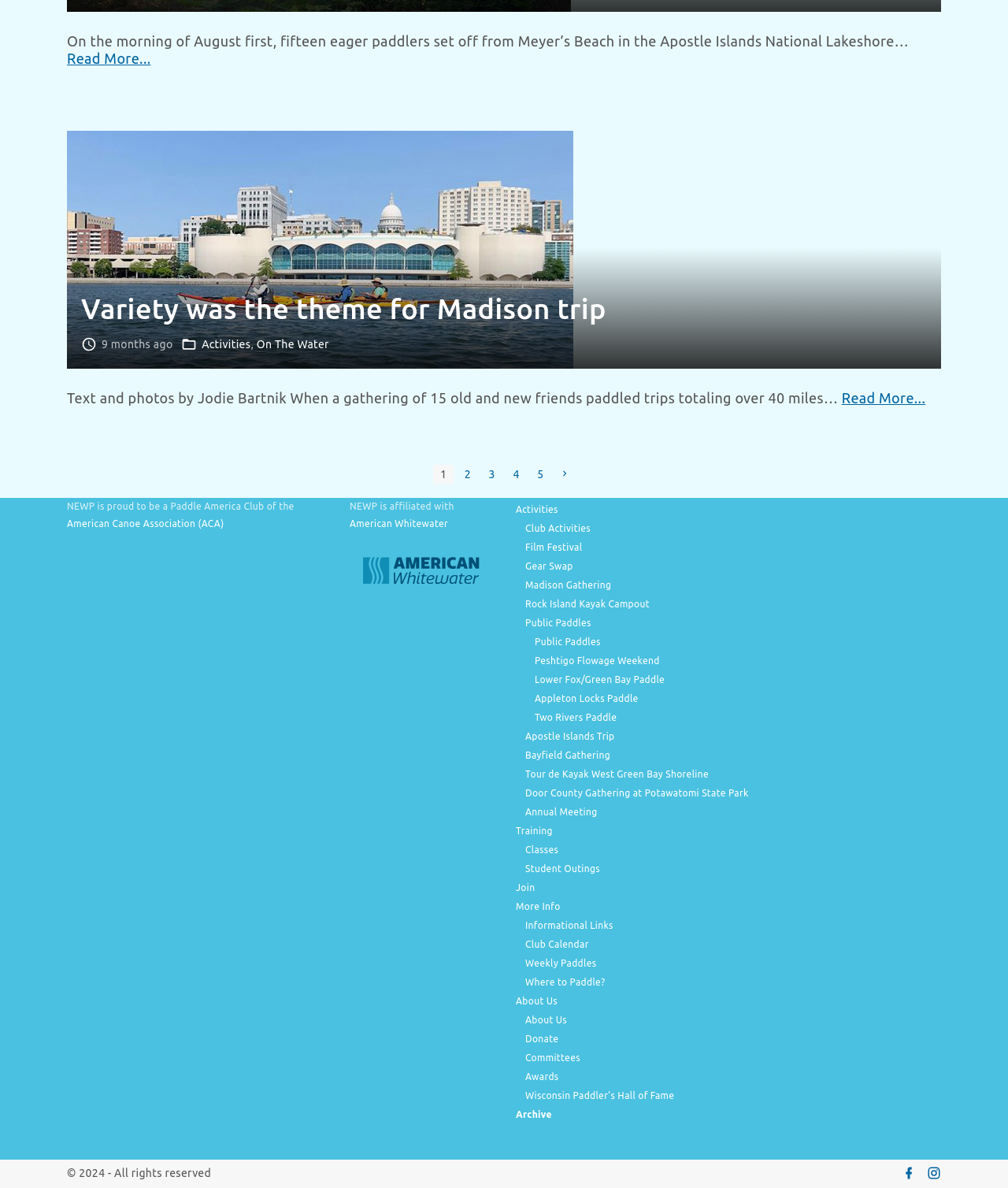How many links are in the footer section?
Provide a concise answer using a single word or phrase based on the image.

14